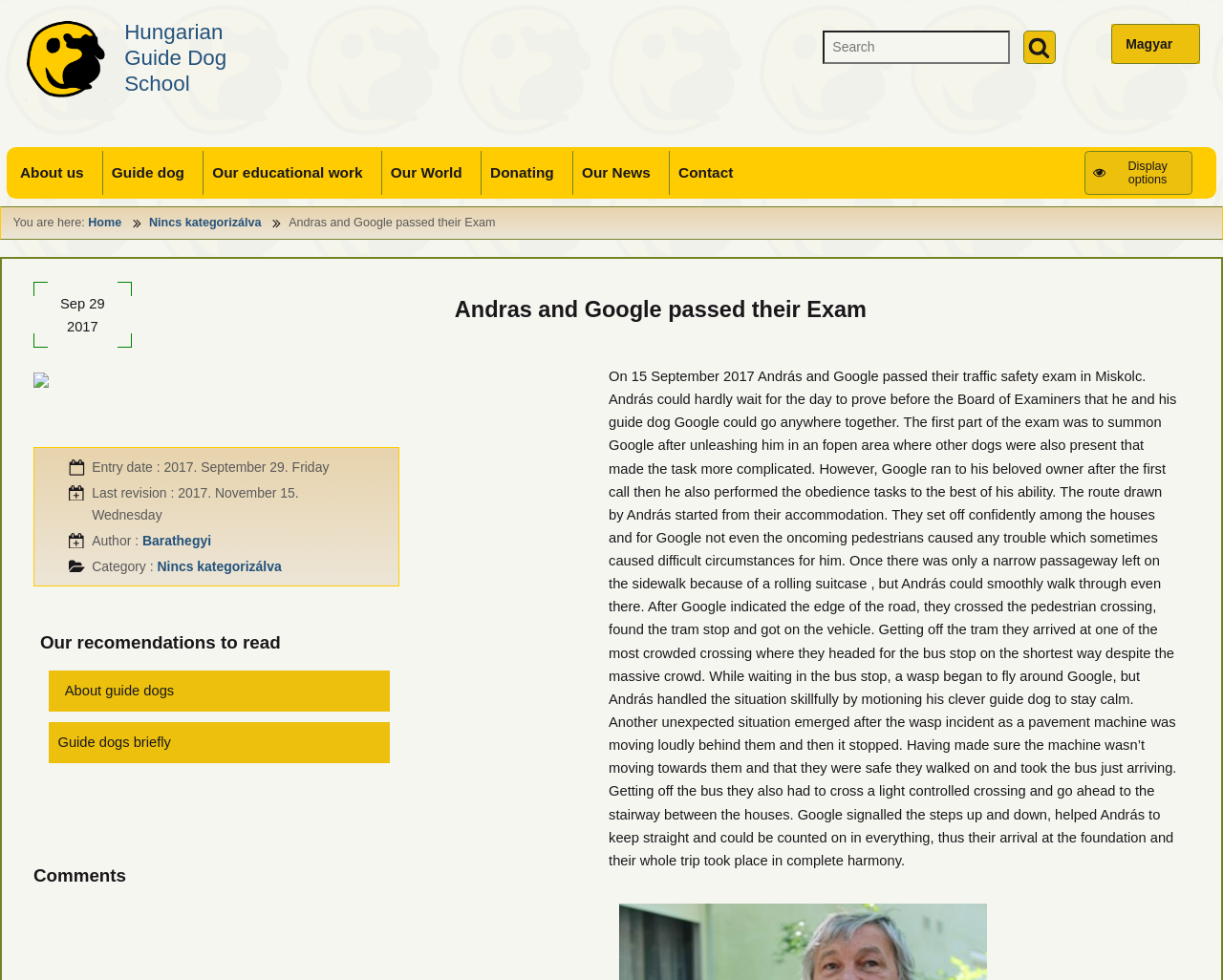Kindly determine the bounding box coordinates for the clickable area to achieve the given instruction: "Read about Andras and Google's exam".

[0.236, 0.22, 0.405, 0.234]